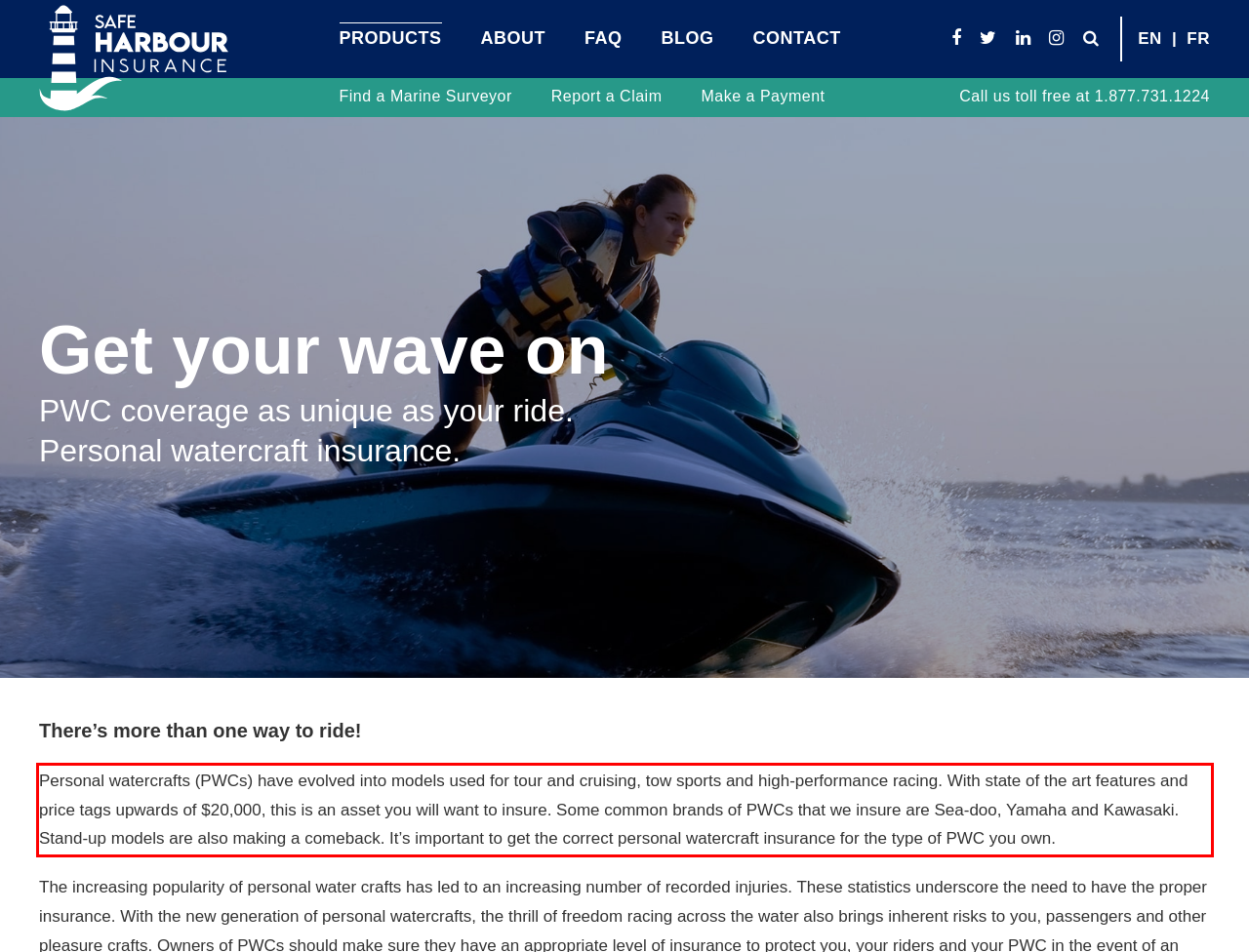You are looking at a screenshot of a webpage with a red rectangle bounding box. Use OCR to identify and extract the text content found inside this red bounding box.

Personal watercrafts (PWCs) have evolved into models used for tour and cruising, tow sports and high-performance racing. With state of the art features and price tags upwards of $20,000, this is an asset you will want to insure. Some common brands of PWCs that we insure are Sea-doo, Yamaha and Kawasaki. Stand-up models are also making a comeback. It’s important to get the correct personal watercraft insurance for the type of PWC you own.